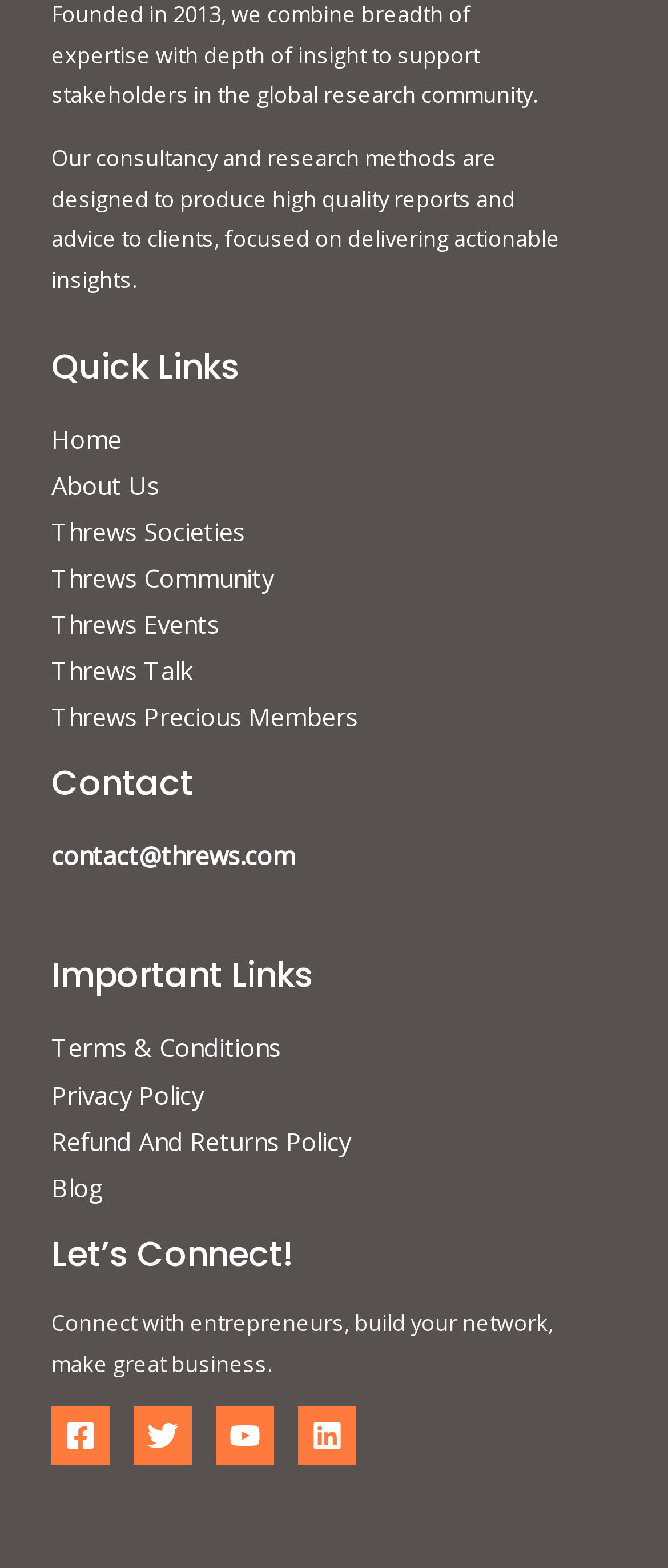What is the contact email address?
Please give a detailed answer to the question using the information shown in the image.

I looked for the contact information in the footer section and found the email address 'contact@threws.com' under the 'Contact' heading.